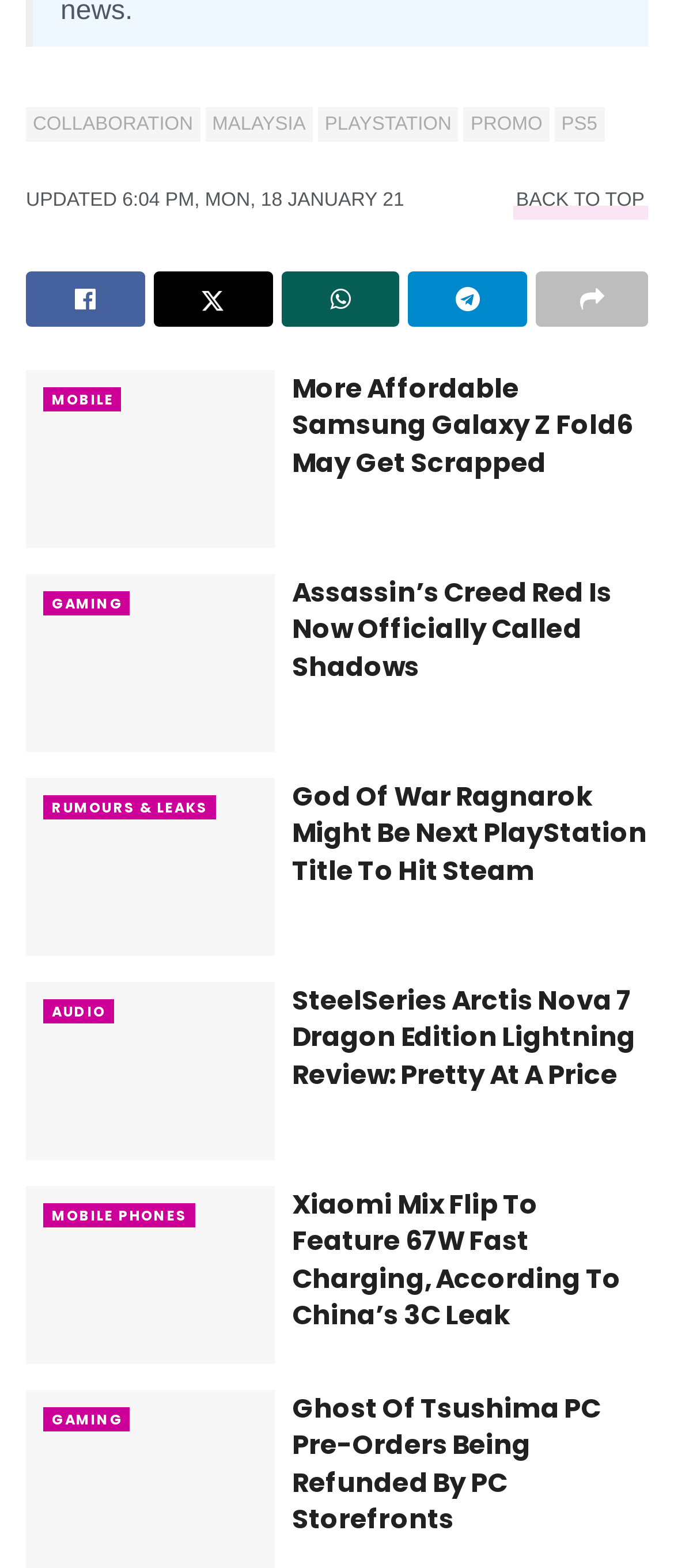Answer the following query concisely with a single word or phrase:
How many social media links are at the top of the webpage?

5